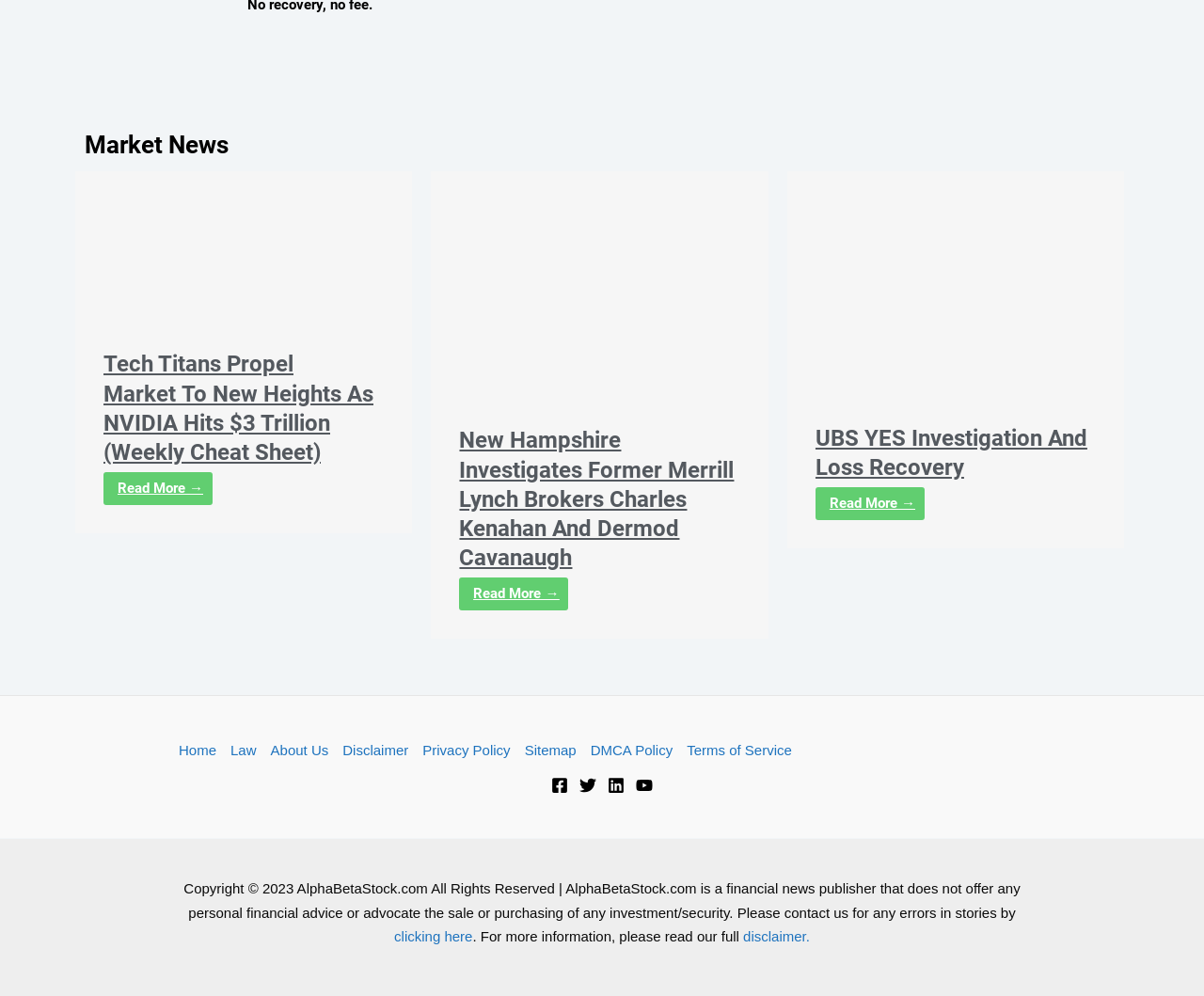Respond to the question below with a single word or phrase: What is the name of the company being investigated in the second news article?

Merrill Lynch